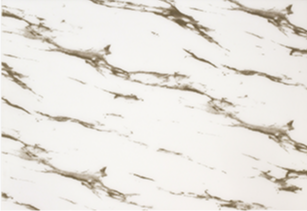Elaborate on the details you observe in the image.

This image showcases a beautifully marbled design, characterized by soft, flowing veins of grayish-brown against a light, creamy background. The intricate patterns evoke the natural elegance of marble, making it an ideal choice for various interior design applications such as countertops, wall coverings, or flooring. This specific motif exemplifies sophistication and modern aesthetics, embodying a luxurious feel suitable for both residential and commercial spaces. The subtle contrasts in color and design can complement a wide range of decorative styles, enhancing the overall ambiance of any room.